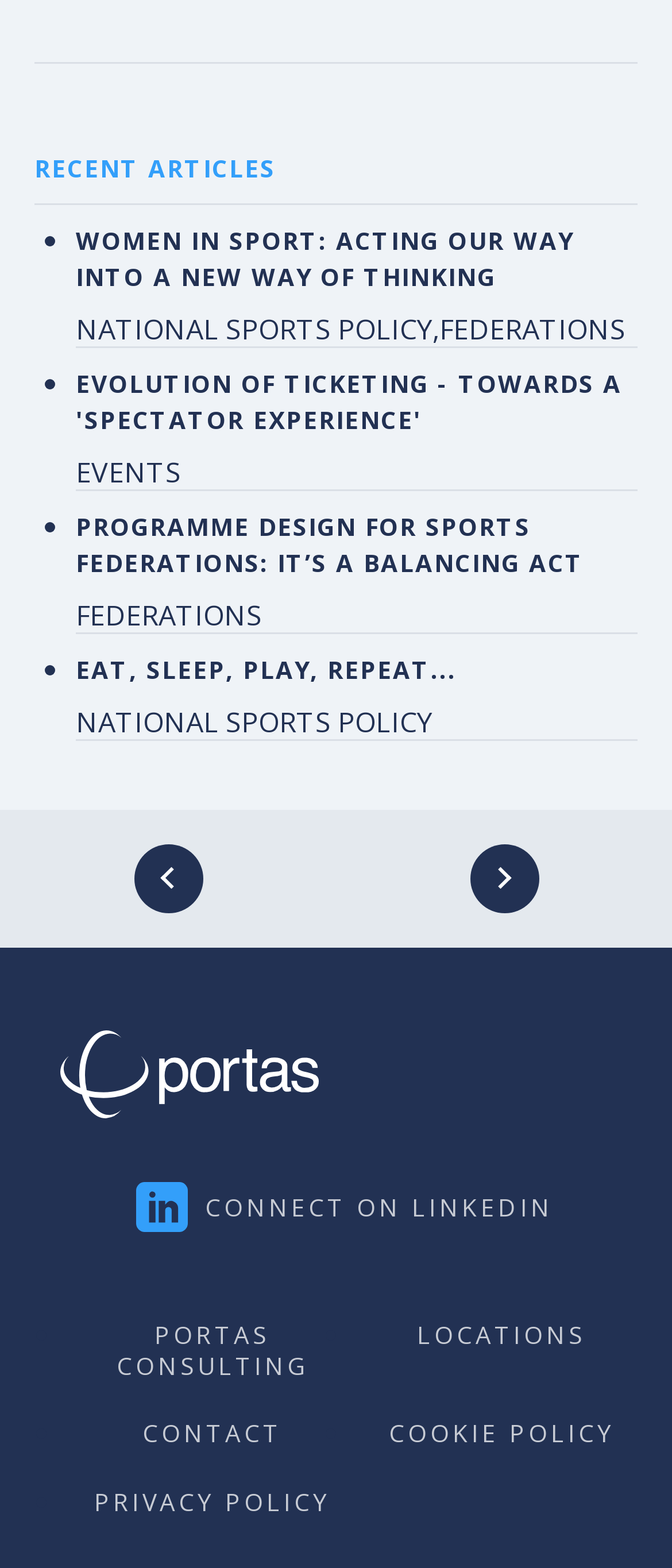What are the main sections of the website?
Based on the image, provide a one-word or brief-phrase response.

Portas Consulting, Locations, Contact, Cookie Policy, Privacy Policy